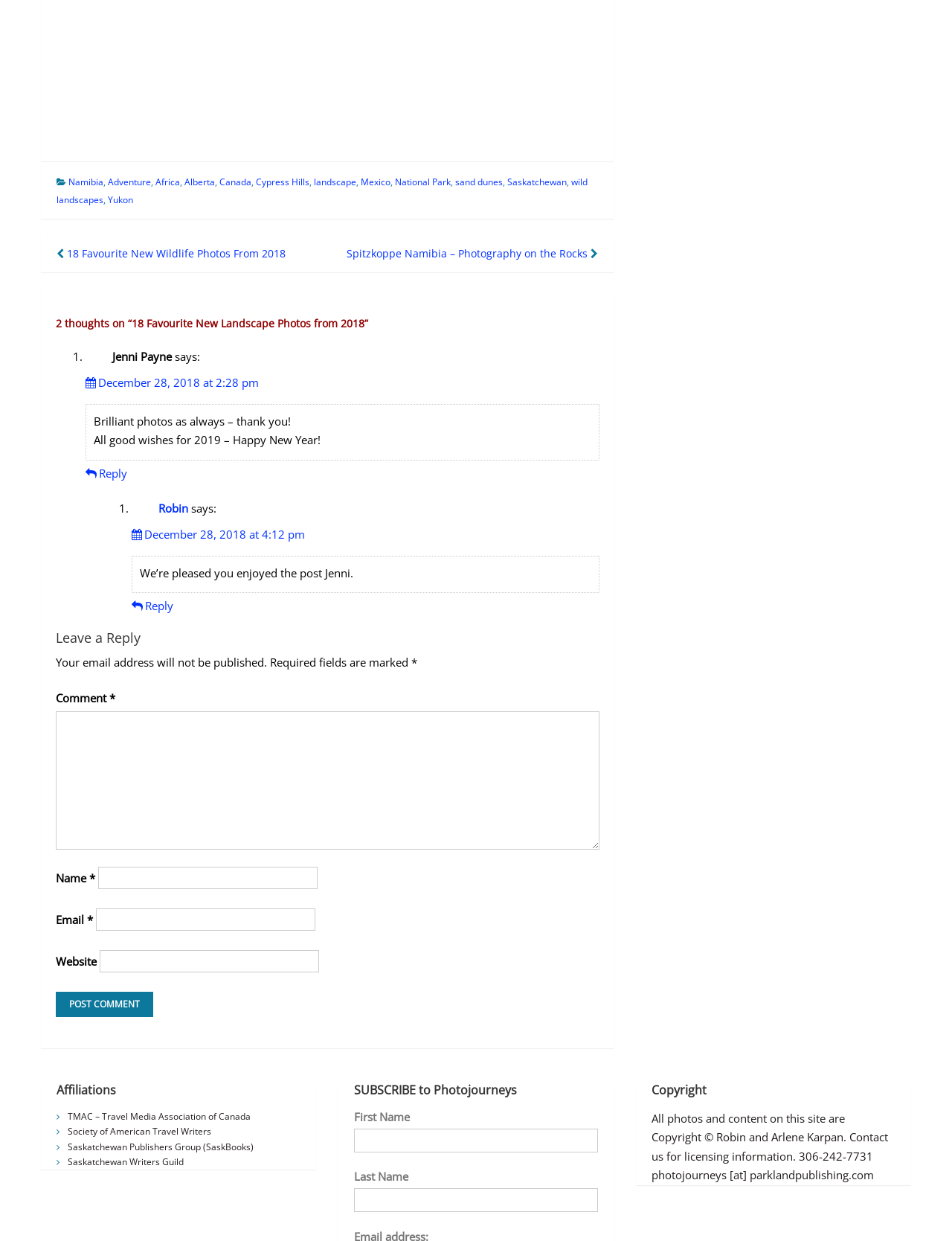Pinpoint the bounding box coordinates of the area that should be clicked to complete the following instruction: "Click on the link 'Namibia'". The coordinates must be given as four float numbers between 0 and 1, i.e., [left, top, right, bottom].

[0.072, 0.142, 0.109, 0.152]